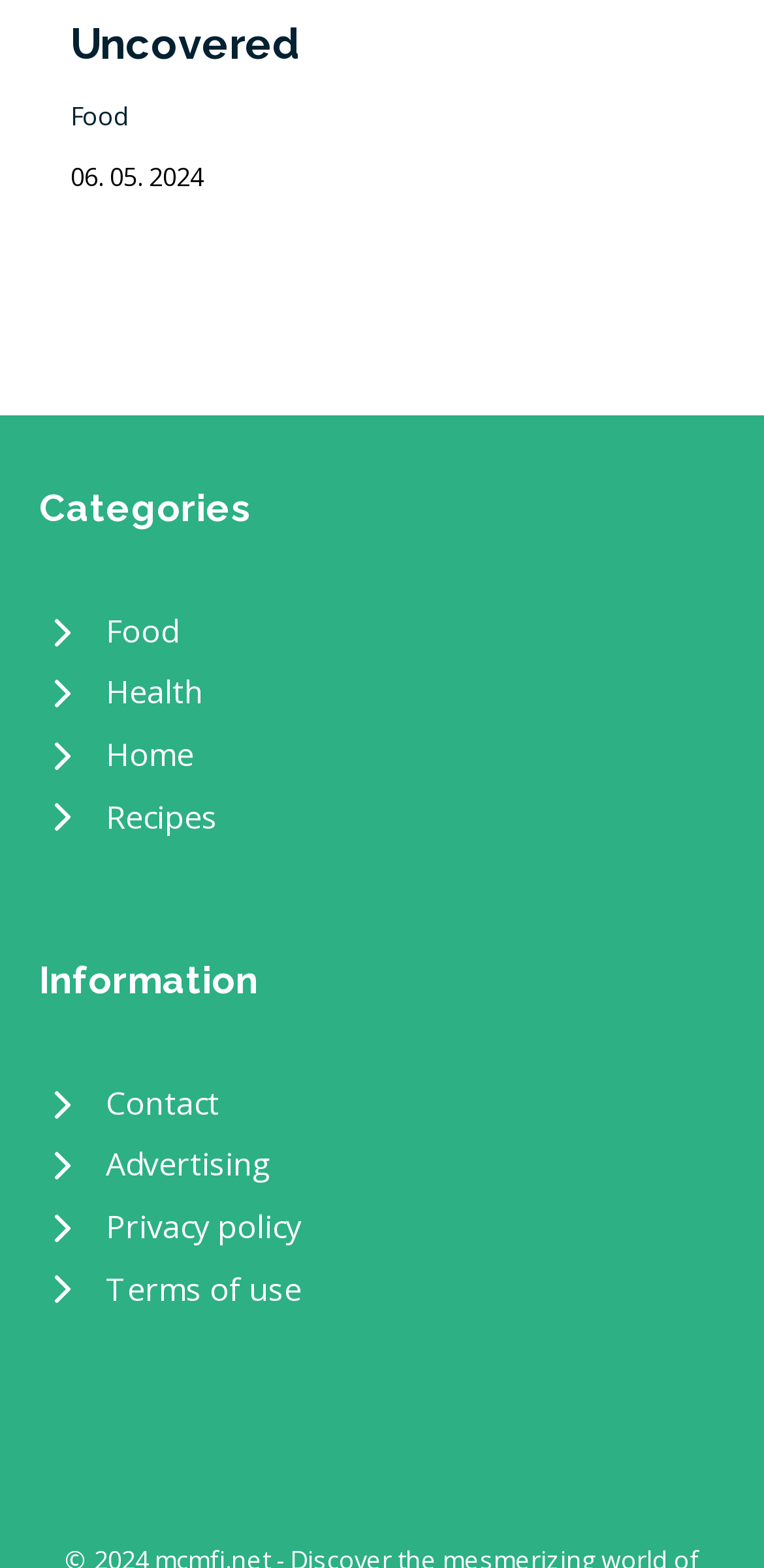What is the last information link?
Give a one-word or short-phrase answer derived from the screenshot.

Terms of use